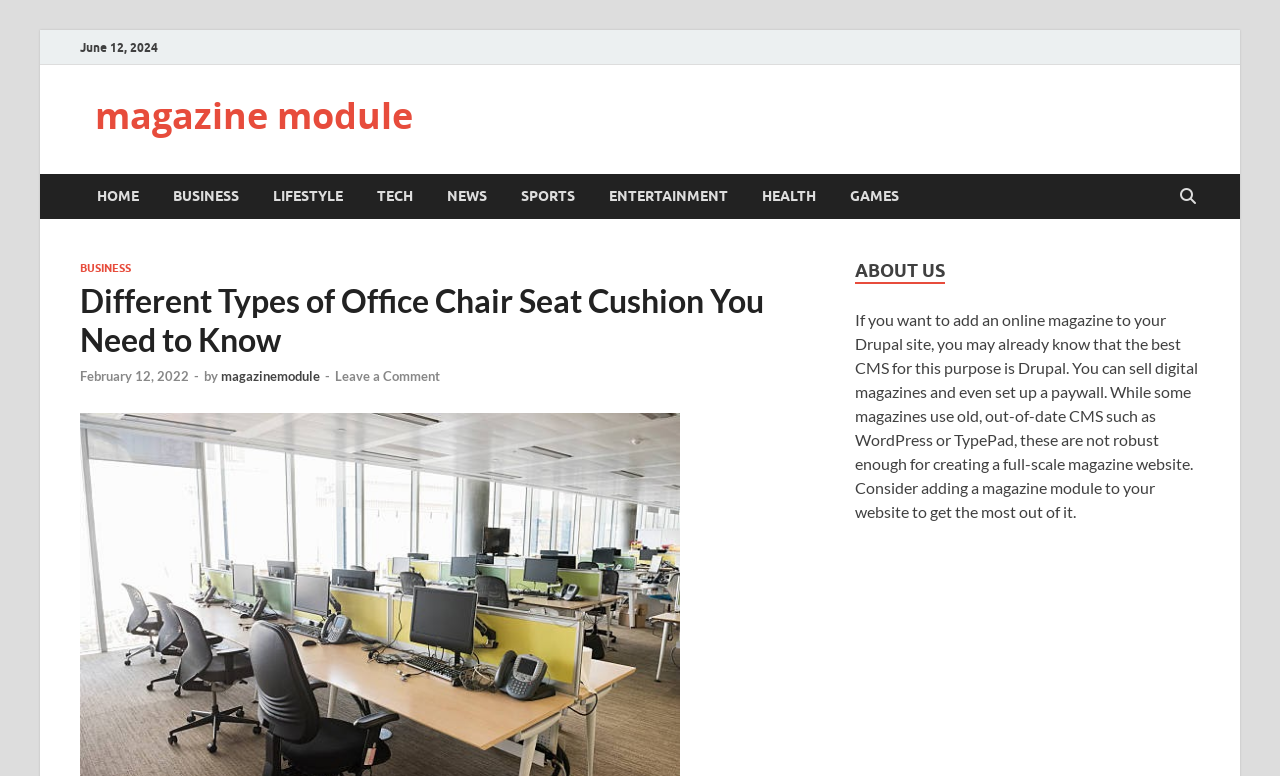Please give the bounding box coordinates of the area that should be clicked to fulfill the following instruction: "Learn more about magazine module". The coordinates should be in the format of four float numbers from 0 to 1, i.e., [left, top, right, bottom].

[0.173, 0.474, 0.25, 0.494]